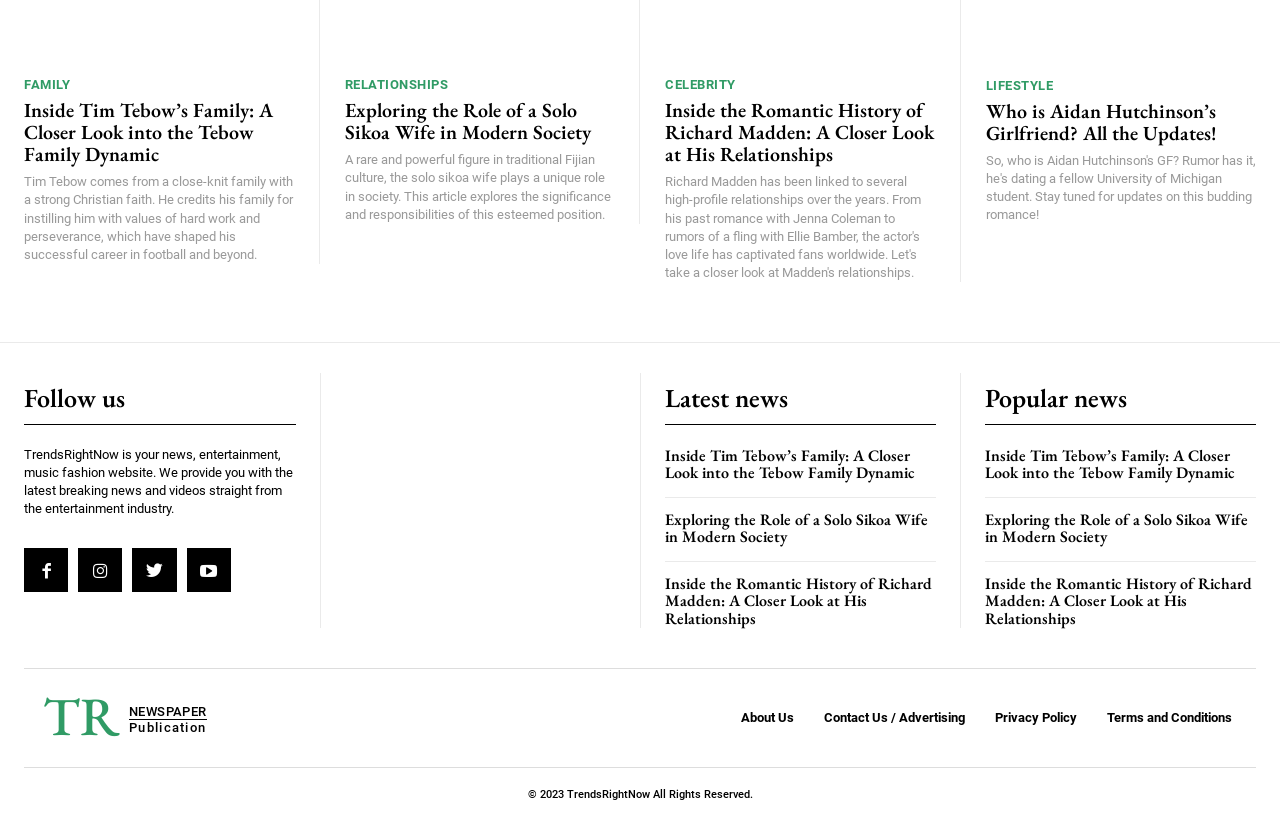Who is the subject of the third article?
Using the image, respond with a single word or phrase.

Richard Madden